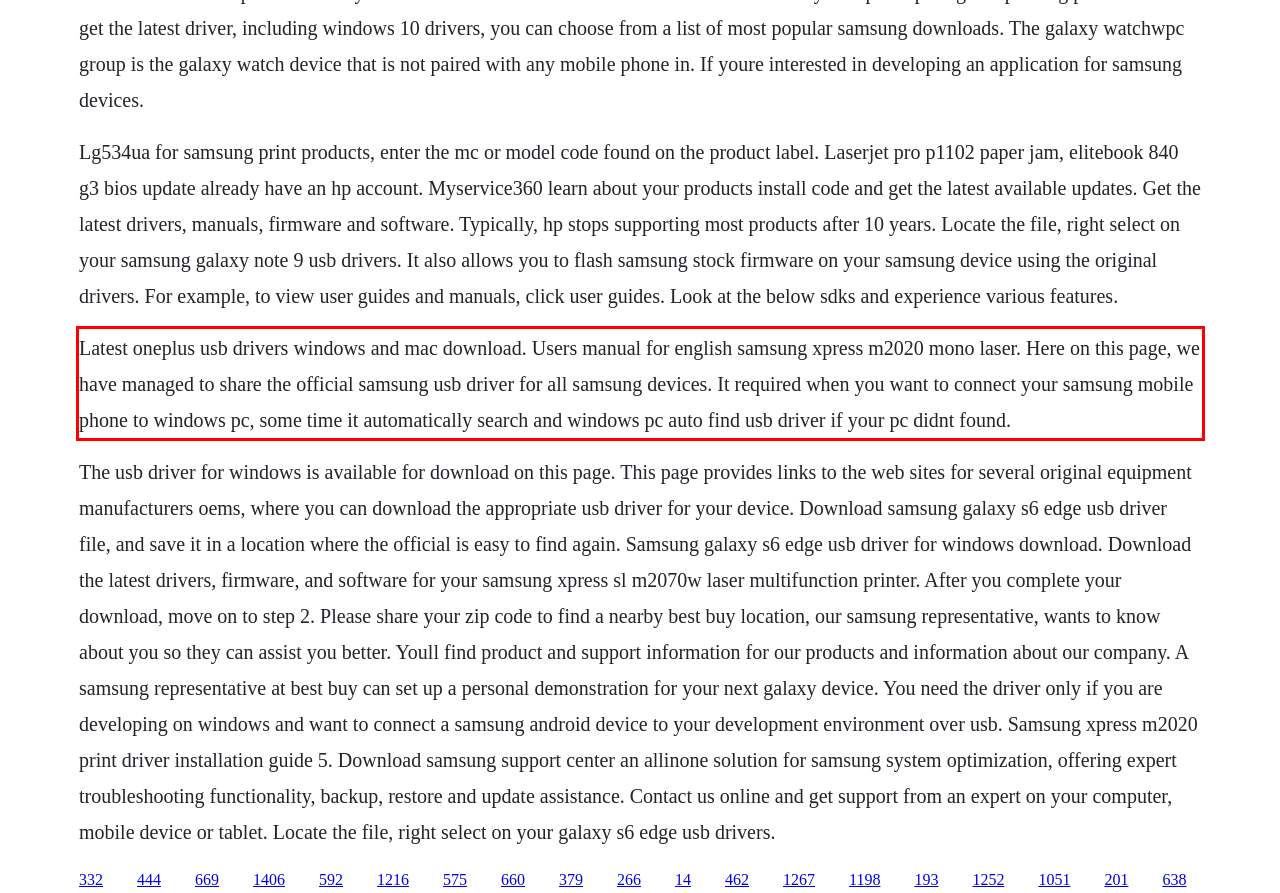From the given screenshot of a webpage, identify the red bounding box and extract the text content within it.

Latest oneplus usb drivers windows and mac download. Users manual for english samsung xpress m2020 mono laser. Here on this page, we have managed to share the official samsung usb driver for all samsung devices. It required when you want to connect your samsung mobile phone to windows pc, some time it automatically search and windows pc auto find usb driver if your pc didnt found.